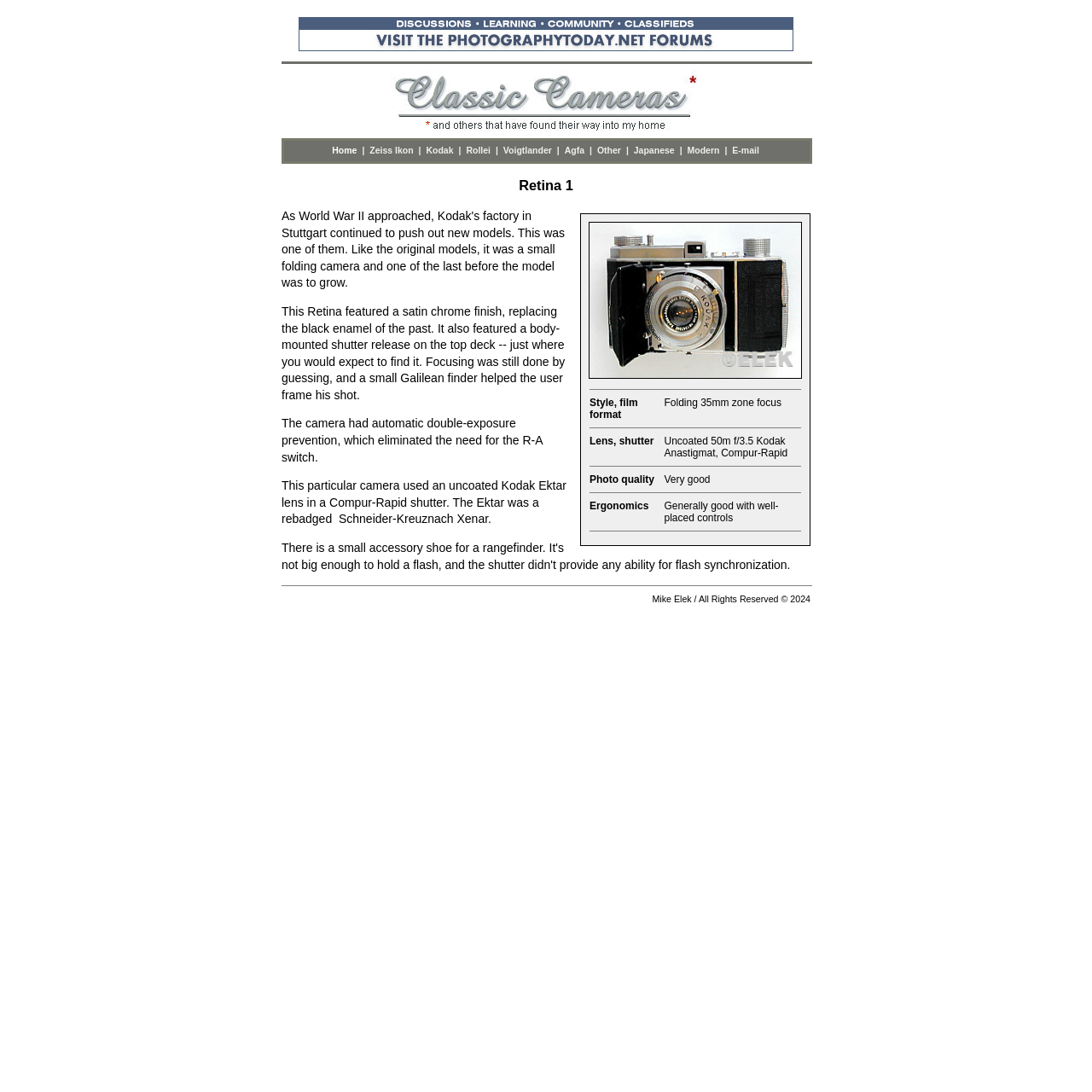Give a detailed account of the webpage's layout and content.

The webpage is about Mike Elek's Kodak Retina 1a camera. At the top, there is a link and an image, with a horizontal separator below them. To the right of the separator, there are several links and static text elements, including "Home", "Zeiss Ikon", "Kodak", "Rollei", "Voigtlander", "Agfa", "Other", and "Japanese", separated by vertical lines.

Below these links, there is a heading "Retina 1" and a large image of the camera. Underneath the image, there is a table with several rows, each containing two cells. The table provides information about the camera, including its style, film format, lens, shutter, photo quality, and ergonomics.

To the left of the table, there are three paragraphs of static text that describe the camera's features, such as its satin chrome finish, body-mounted shutter release, and automatic double-exposure prevention. At the bottom of the page, there is a horizontal separator, followed by a copyright notice "Mike Elek / All Rights Reserved © 2024".